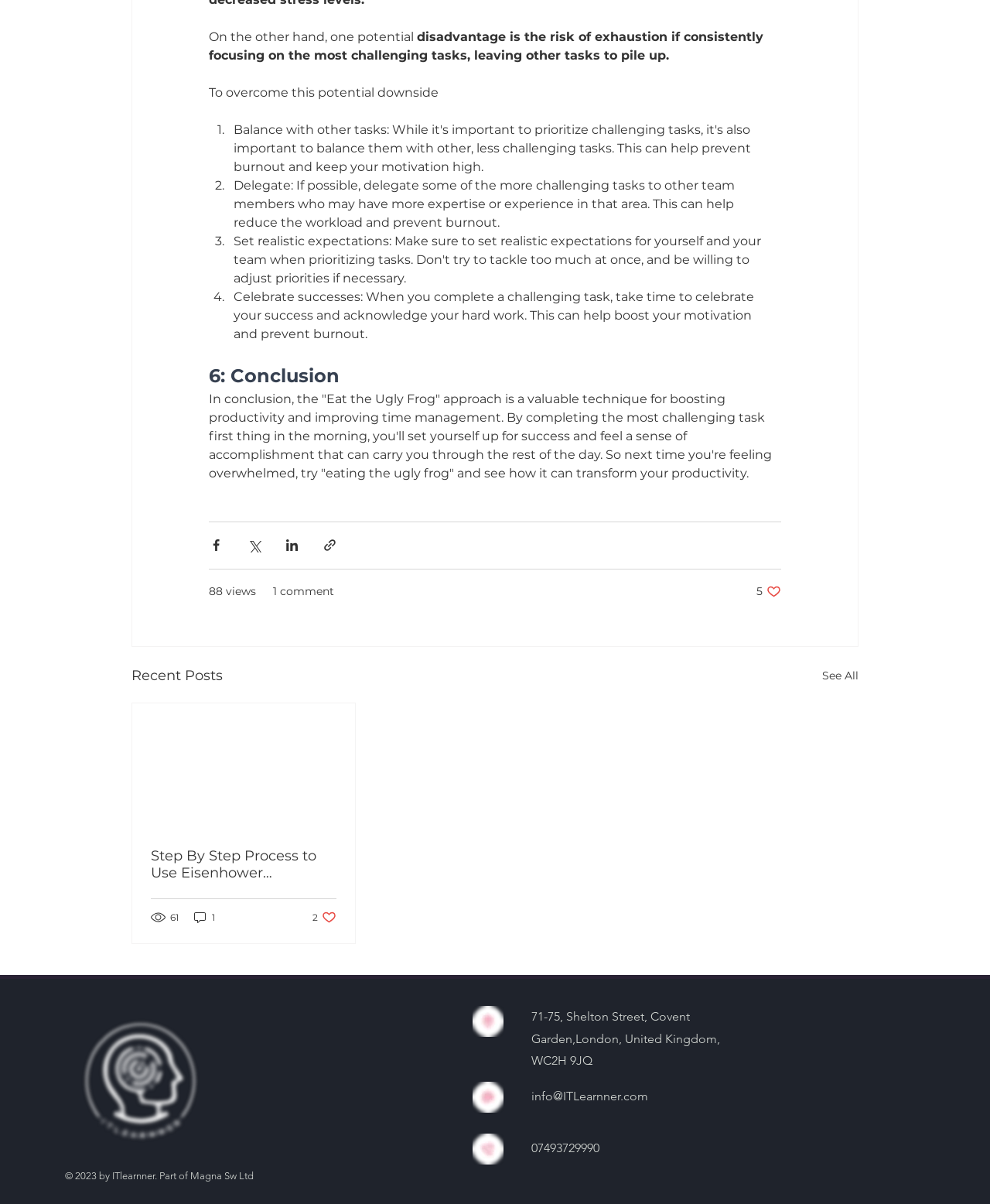Indicate the bounding box coordinates of the clickable region to achieve the following instruction: "Go to the previous post."

None